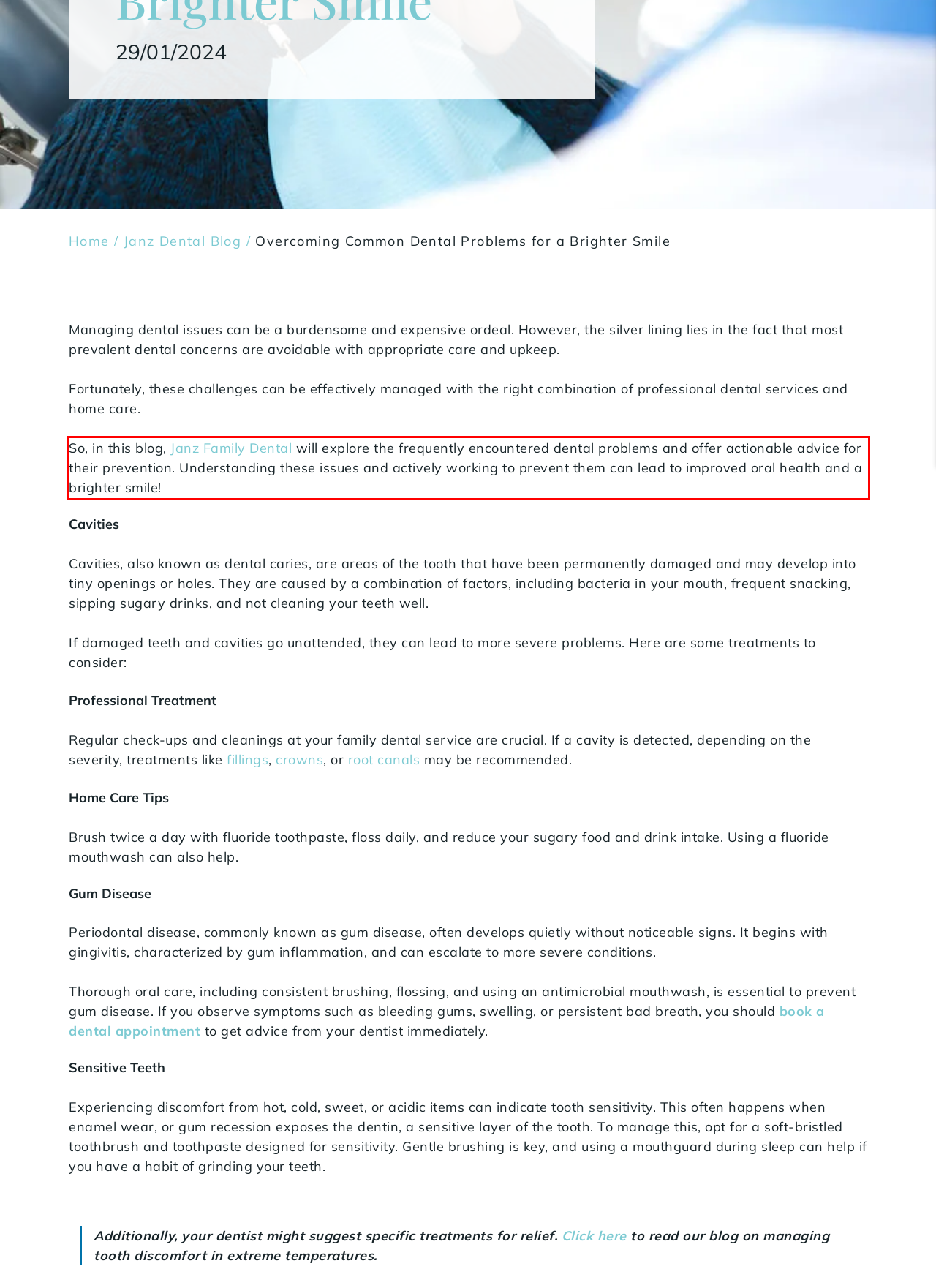Using the provided webpage screenshot, recognize the text content in the area marked by the red bounding box.

So, in this blog, Janz Family Dental will explore the frequently encountered dental problems and offer actionable advice for their prevention. Understanding these issues and actively working to prevent them can lead to improved oral health and a brighter smile!